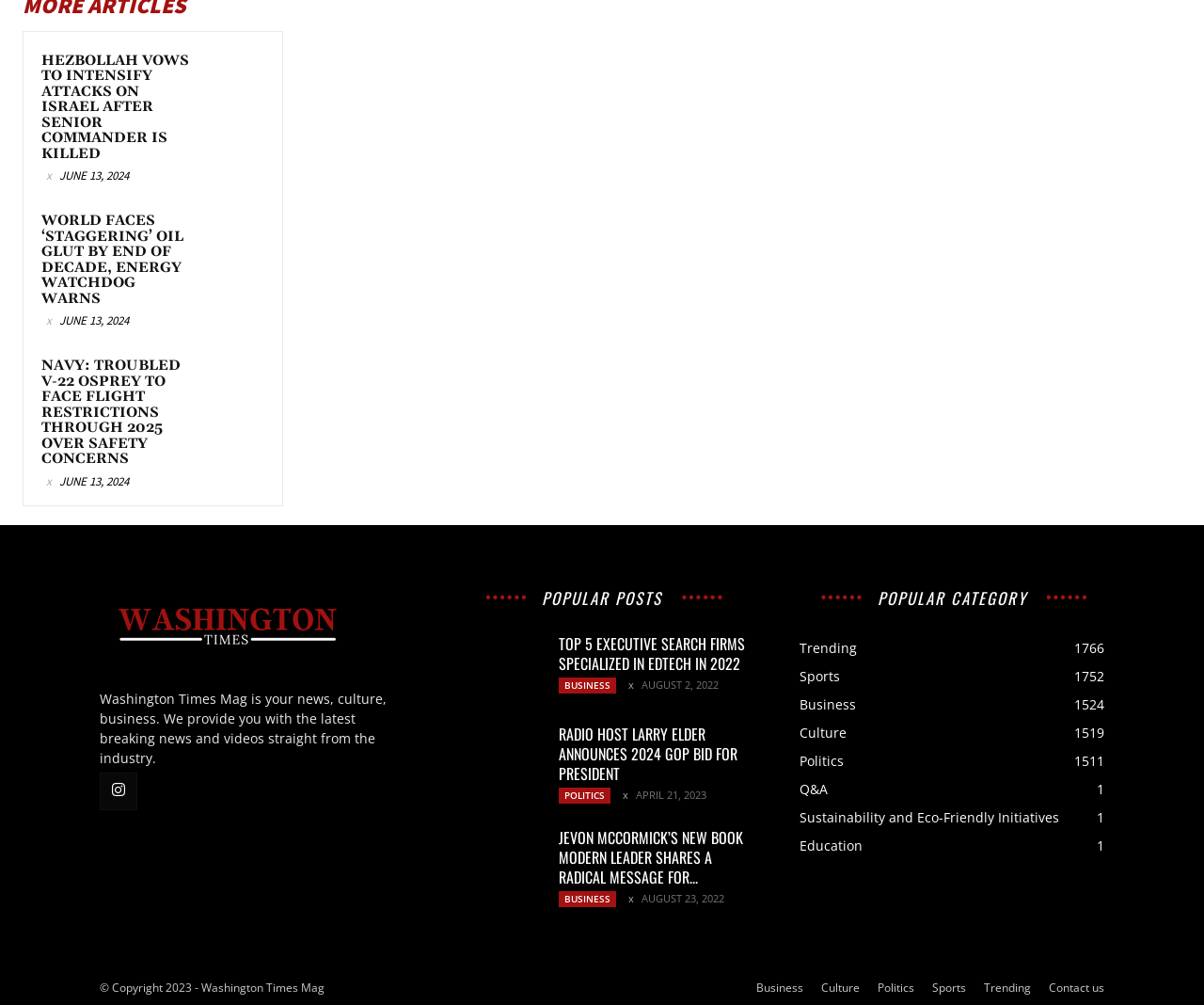Please identify the bounding box coordinates for the region that you need to click to follow this instruction: "Browse news in Business category".

[0.664, 0.692, 0.711, 0.71]